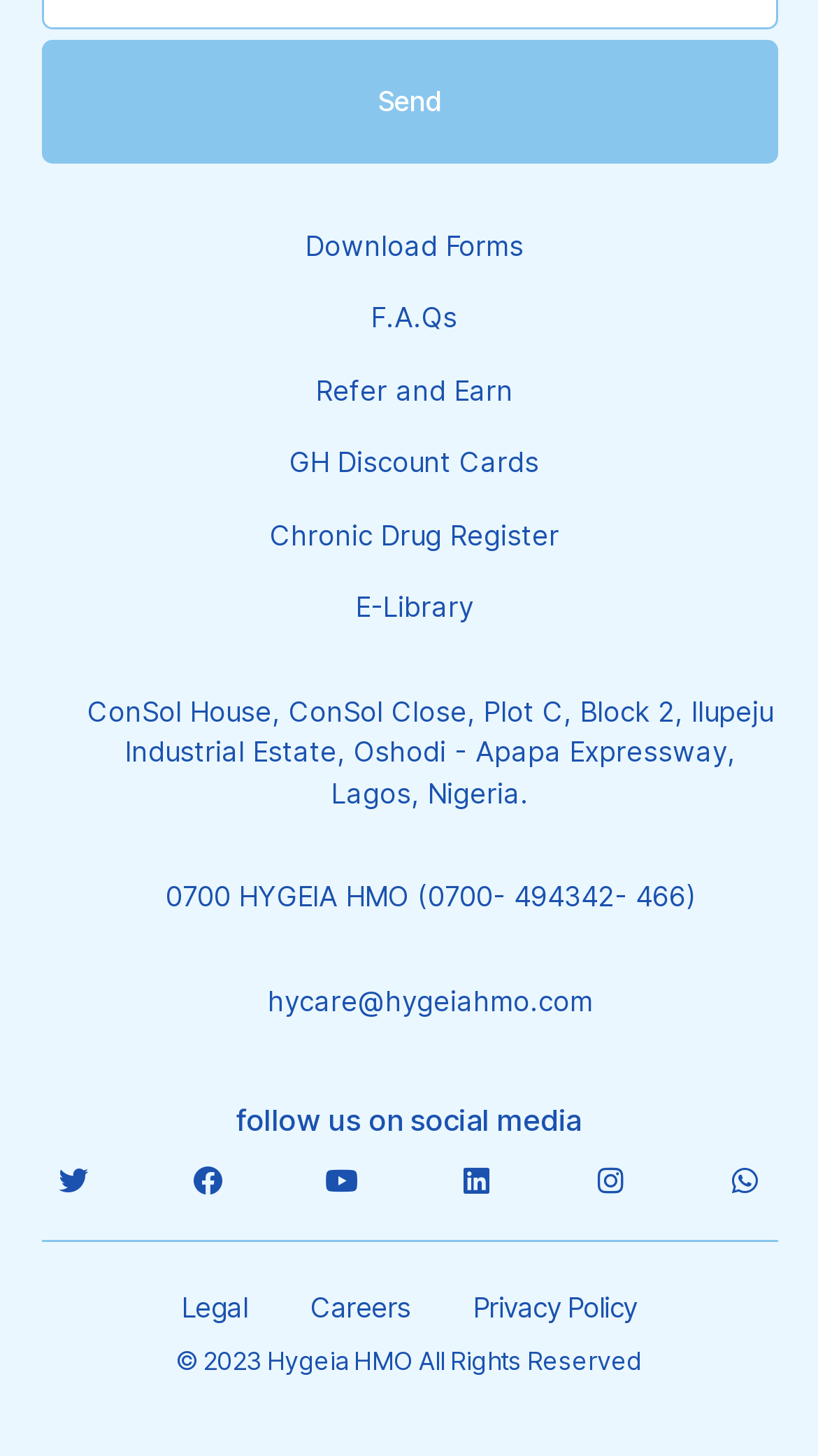Extract the bounding box coordinates of the UI element described: "GH Discount Cards". Provide the coordinates in the format [left, top, right, bottom] with values ranging from 0 to 1.

[0.05, 0.304, 0.95, 0.332]